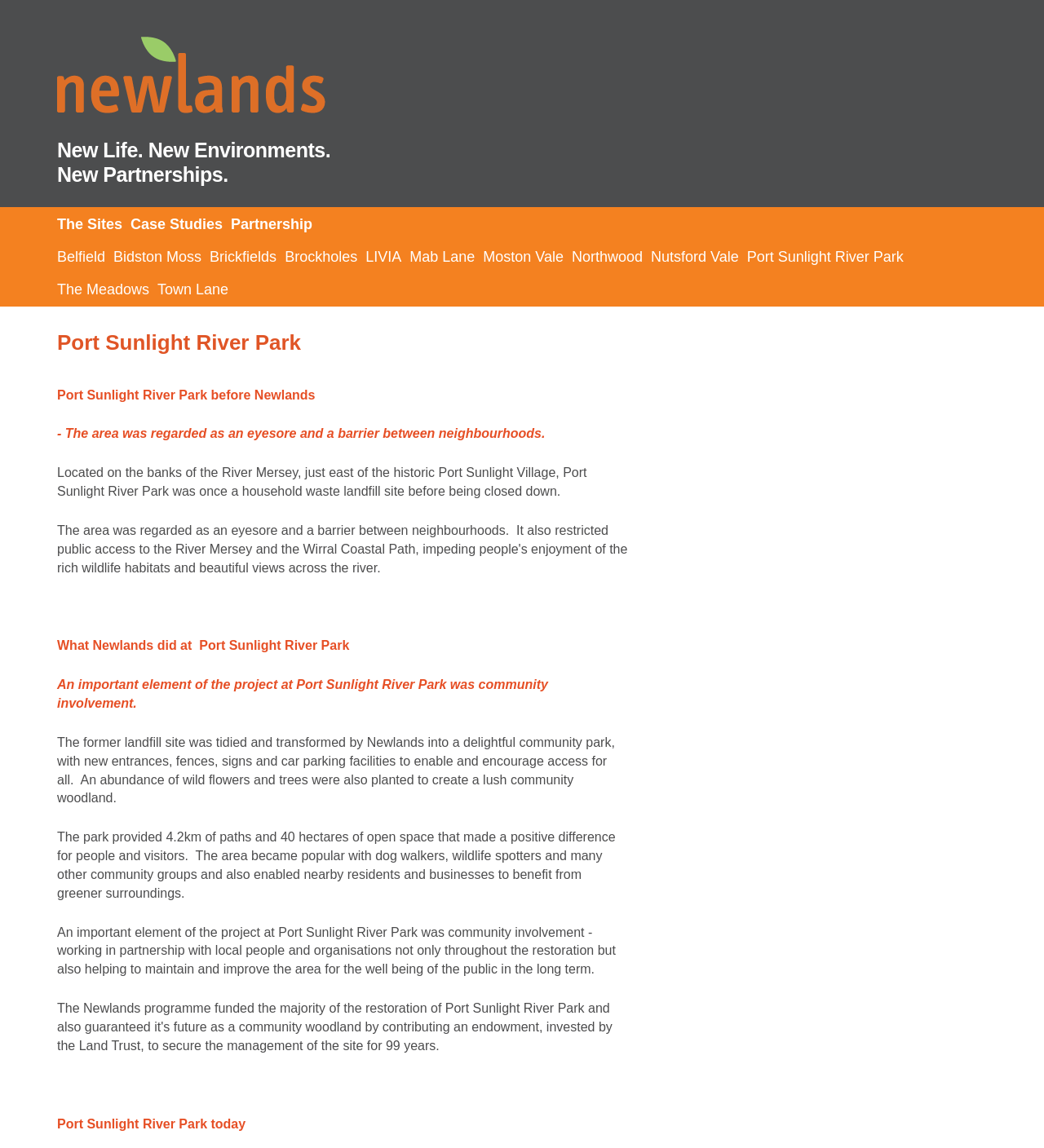What was planted in the park?
Answer the question with detailed information derived from the image.

I found the answer by reading the static text element that describes the park's transformation. It says 'An abundance of wild flowers and trees were also planted to create a lush community woodland.' This indicates that wild flowers and trees were planted in the park.